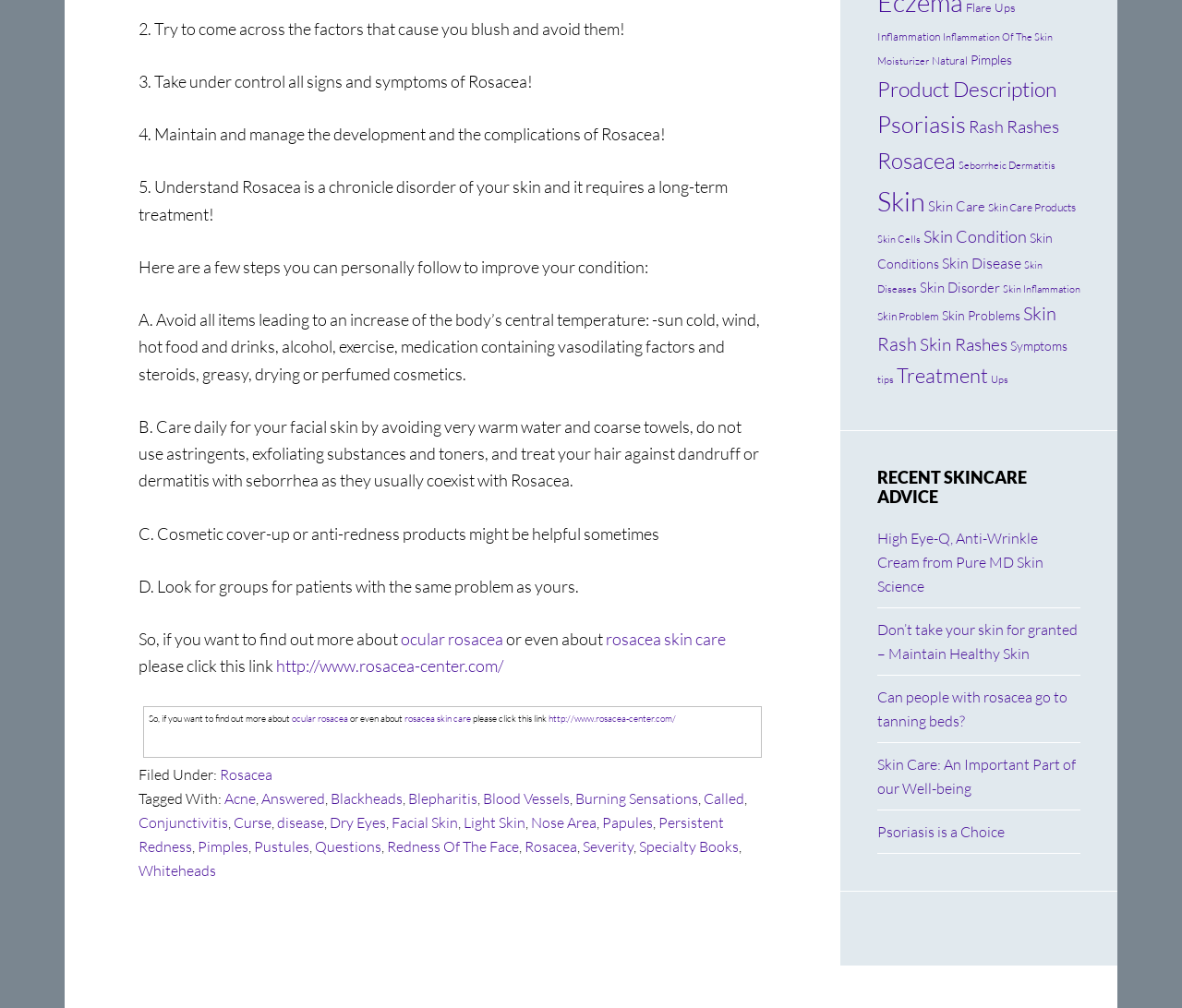Locate the bounding box coordinates of the clickable area to execute the instruction: "Visit the Rosacea Center website". Provide the coordinates as four float numbers between 0 and 1, represented as [left, top, right, bottom].

[0.234, 0.651, 0.426, 0.671]